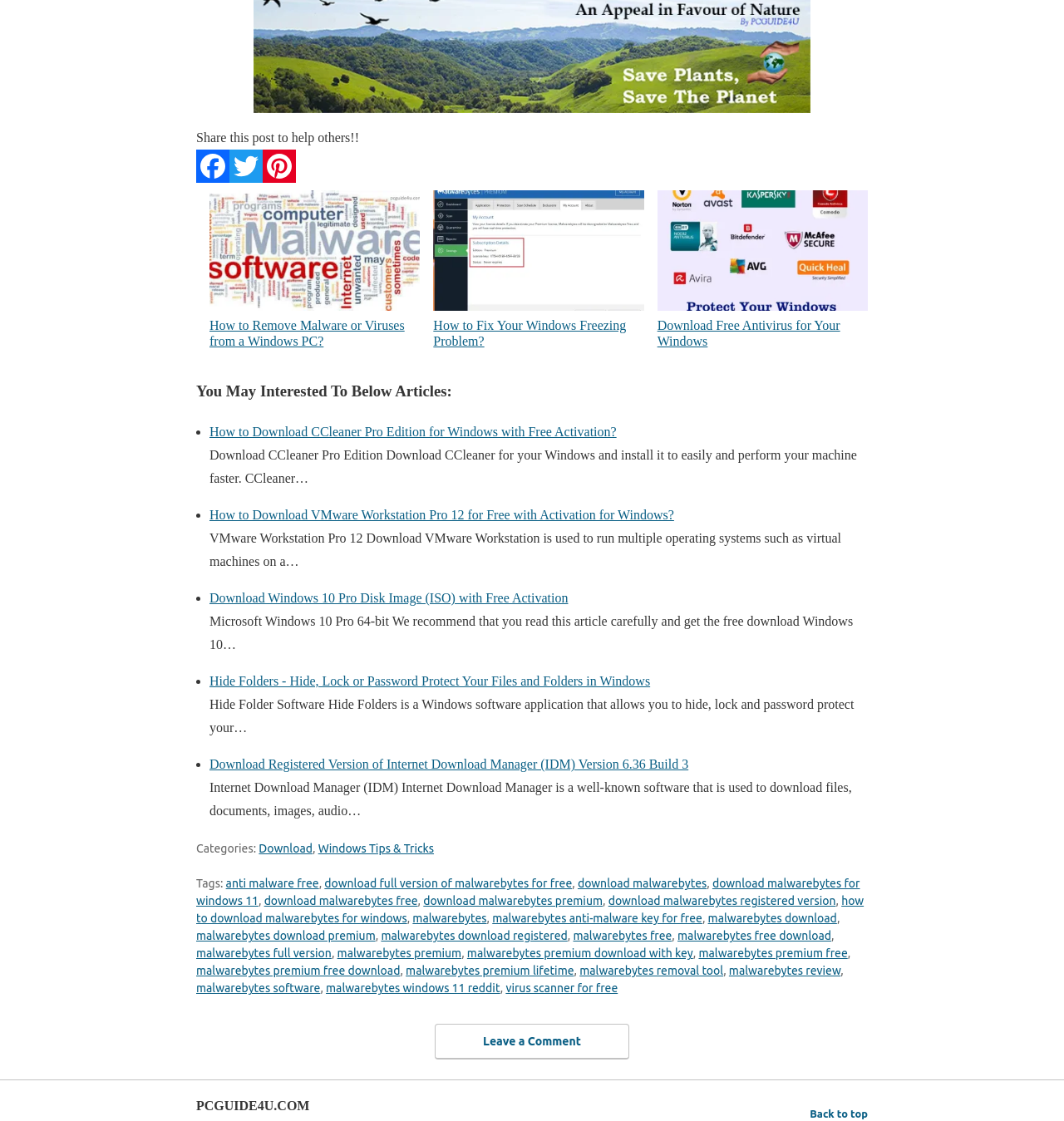What is the name of the website?
Based on the image, answer the question with as much detail as possible.

The heading at the bottom of the webpage reads 'PCGUIDE4U.COM', which indicates that this is the name of the website.